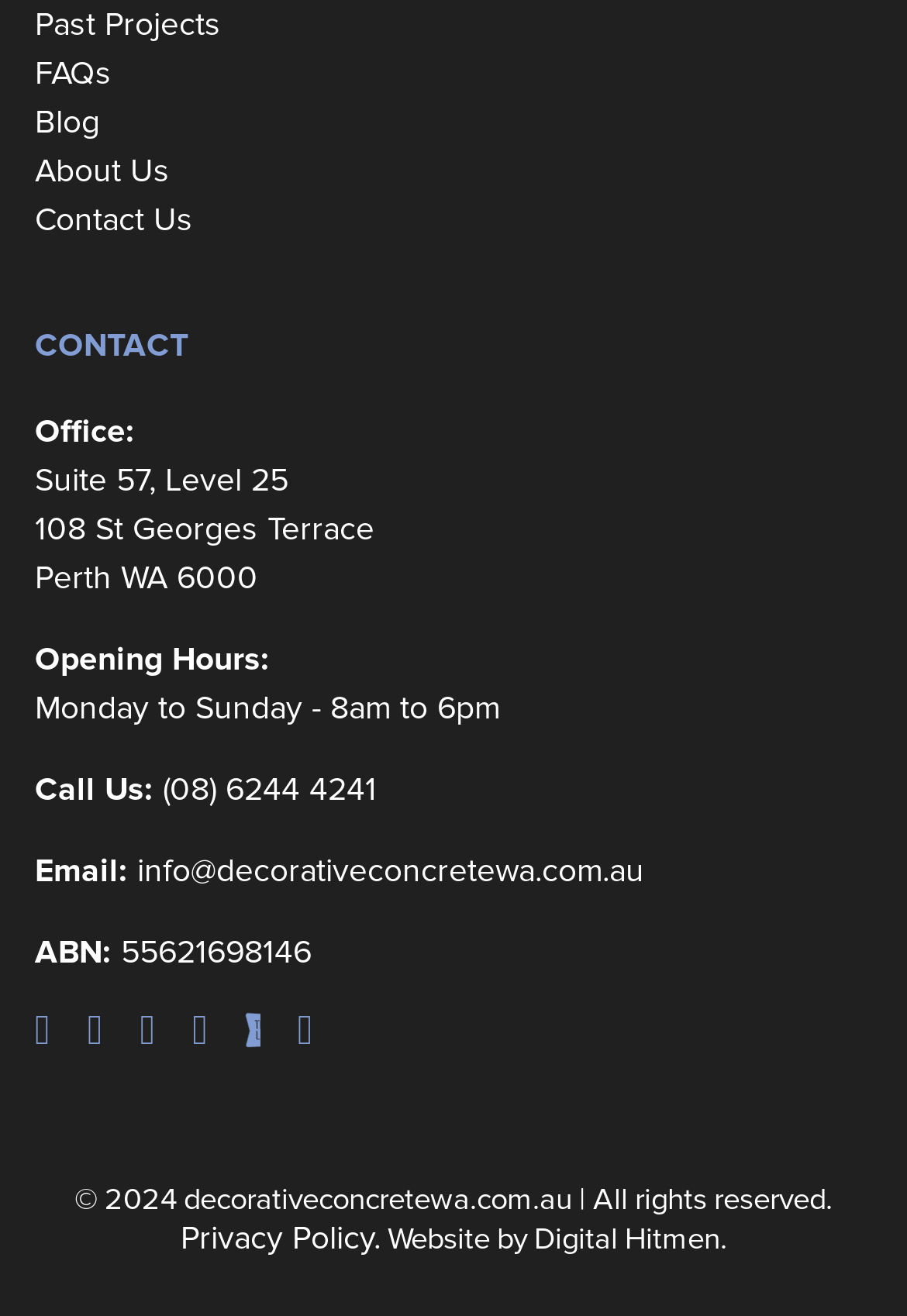Please find the bounding box coordinates of the element's region to be clicked to carry out this instruction: "View 'Contact Us' page".

[0.038, 0.152, 0.213, 0.182]